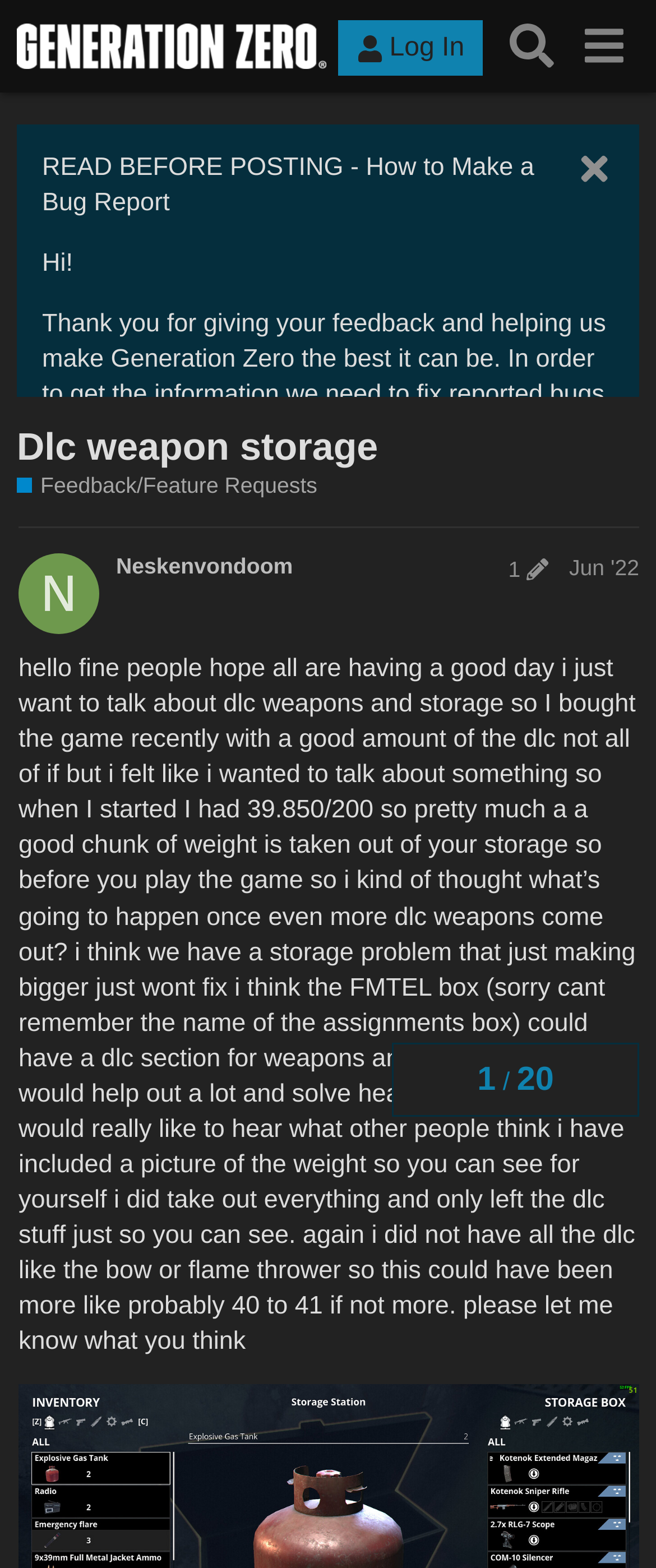Summarize the webpage comprehensively, mentioning all visible components.

This webpage is a forum discussion page, specifically a topic about DLC weapon storage in the game Generation Zero. At the top, there is a header section with a logo of Generation Zero Forum, a login button, a search button, and a menu button. Below the header, there is a section with guidelines for posting bug reports, including a brief summary, steps to reproduce the issue, and specifications of the player's platform.

The main topic of discussion is introduced by a heading "Dlc weapon storage" followed by a brief introduction from the original poster, Neskenvondoom, who shares their experience with the game's storage system and proposes a solution to the potential storage problem that may arise with future DLC weapons. The post includes a picture of the current weight of their storage, showing the amount of space taken up by DLC items.

The post is followed by a section with navigation links, including topic progress and post edit history. There are also links to other related topics, such as Feedback/Feature Requests. The page has a clean and organized layout, making it easy to follow the discussion and navigate through the different sections.